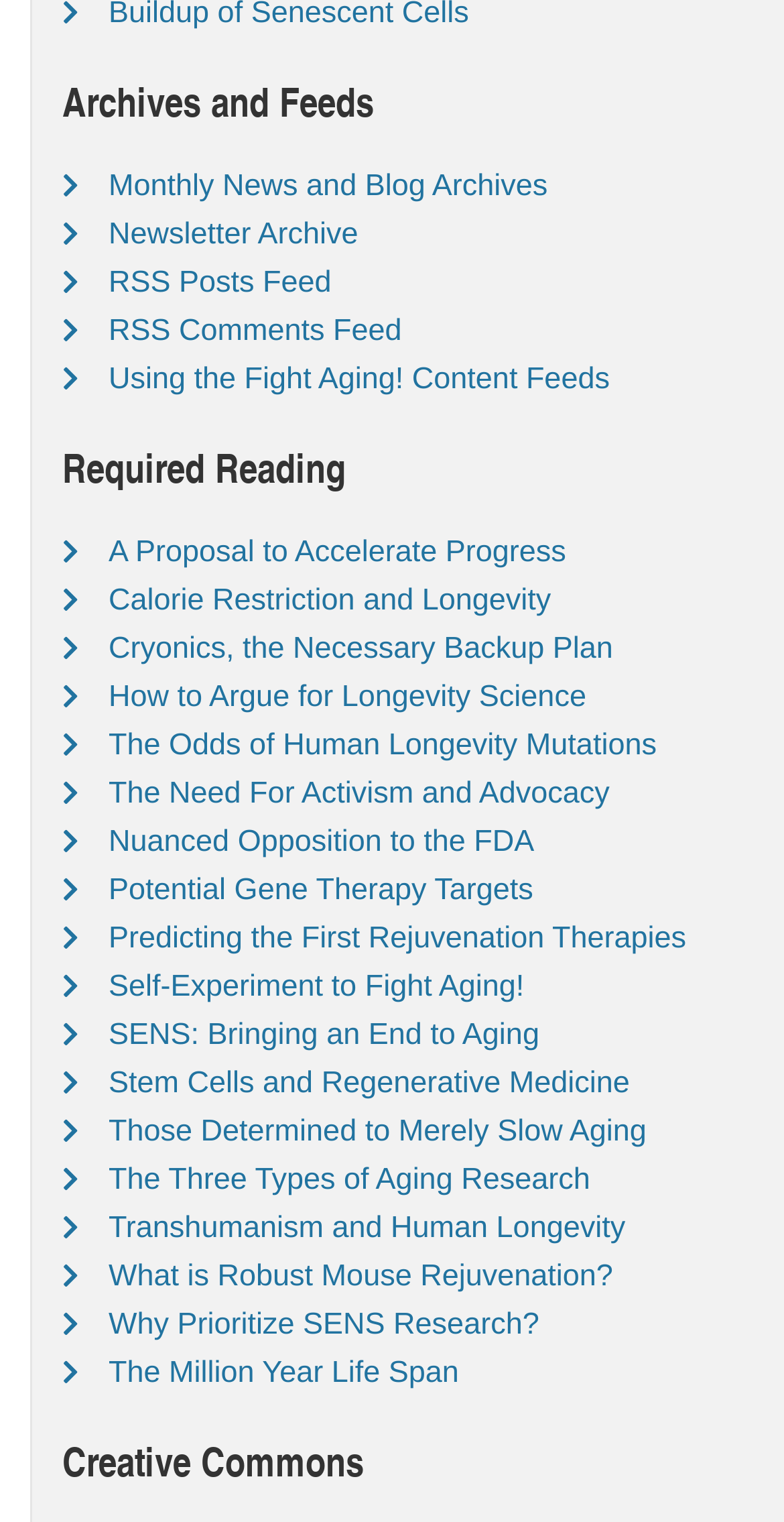Locate the bounding box coordinates of the clickable region necessary to complete the following instruction: "Read about Calorie Restriction and Longevity". Provide the coordinates in the format of four float numbers between 0 and 1, i.e., [left, top, right, bottom].

[0.138, 0.384, 0.703, 0.406]